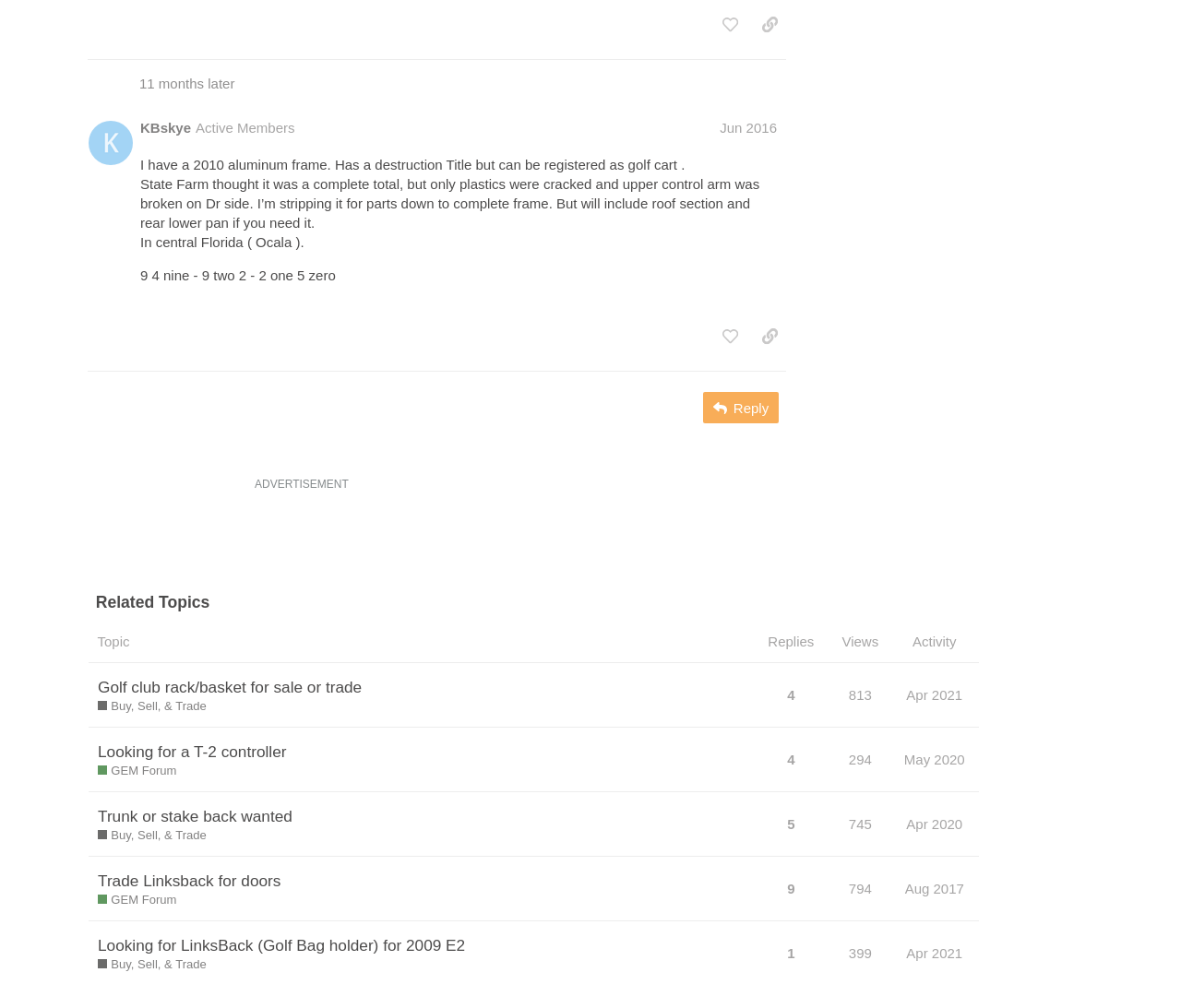Bounding box coordinates are to be given in the format (top-left x, top-left y, bottom-right x, bottom-right y). All values must be floating point numbers between 0 and 1. Provide the bounding box coordinate for the UI element described as: Trunk or stake back wanted

[0.083, 0.786, 0.248, 0.832]